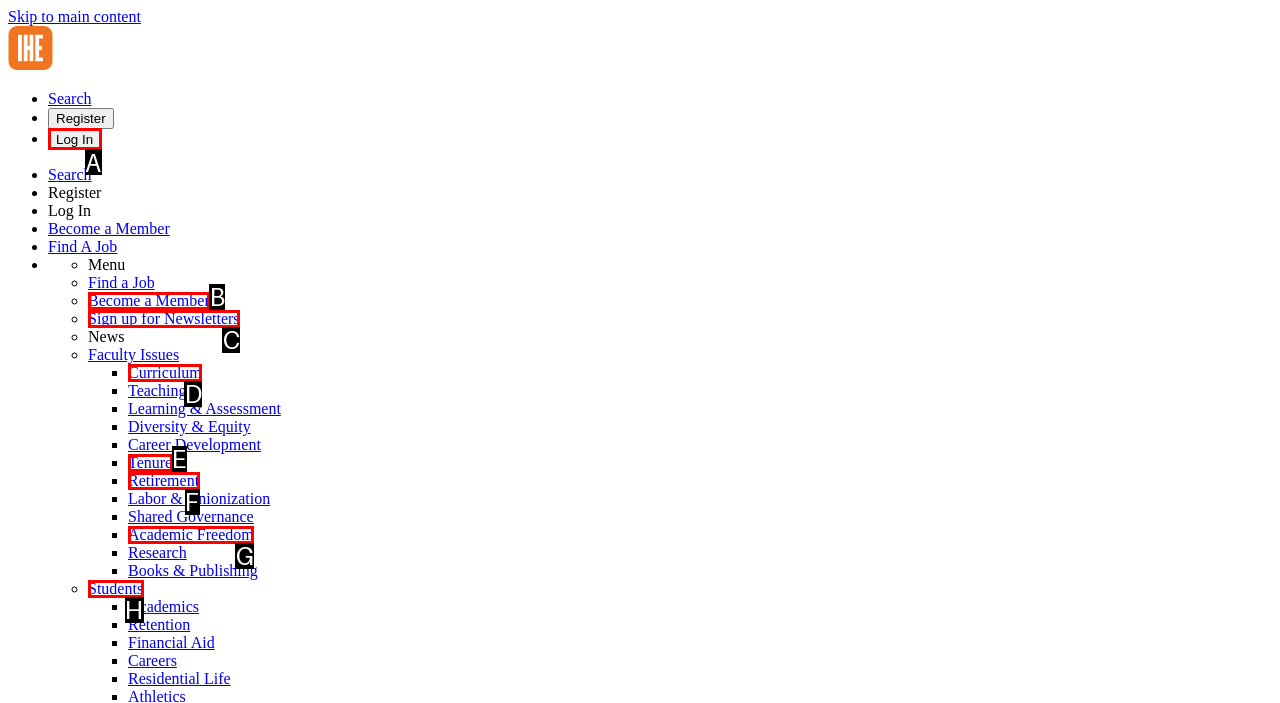Determine the letter of the element I should select to fulfill the following instruction: Contact us. Just provide the letter.

None